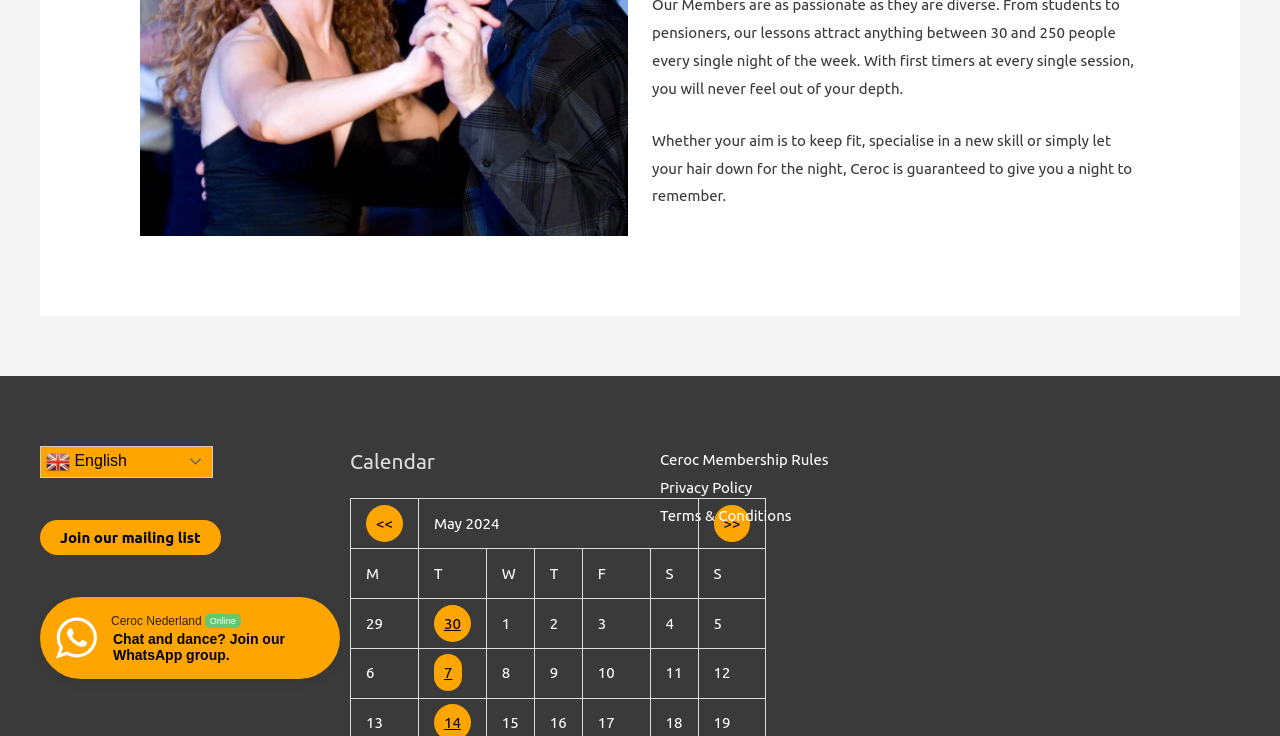Determine the bounding box coordinates for the area that should be clicked to carry out the following instruction: "Change language to English".

[0.031, 0.606, 0.166, 0.649]